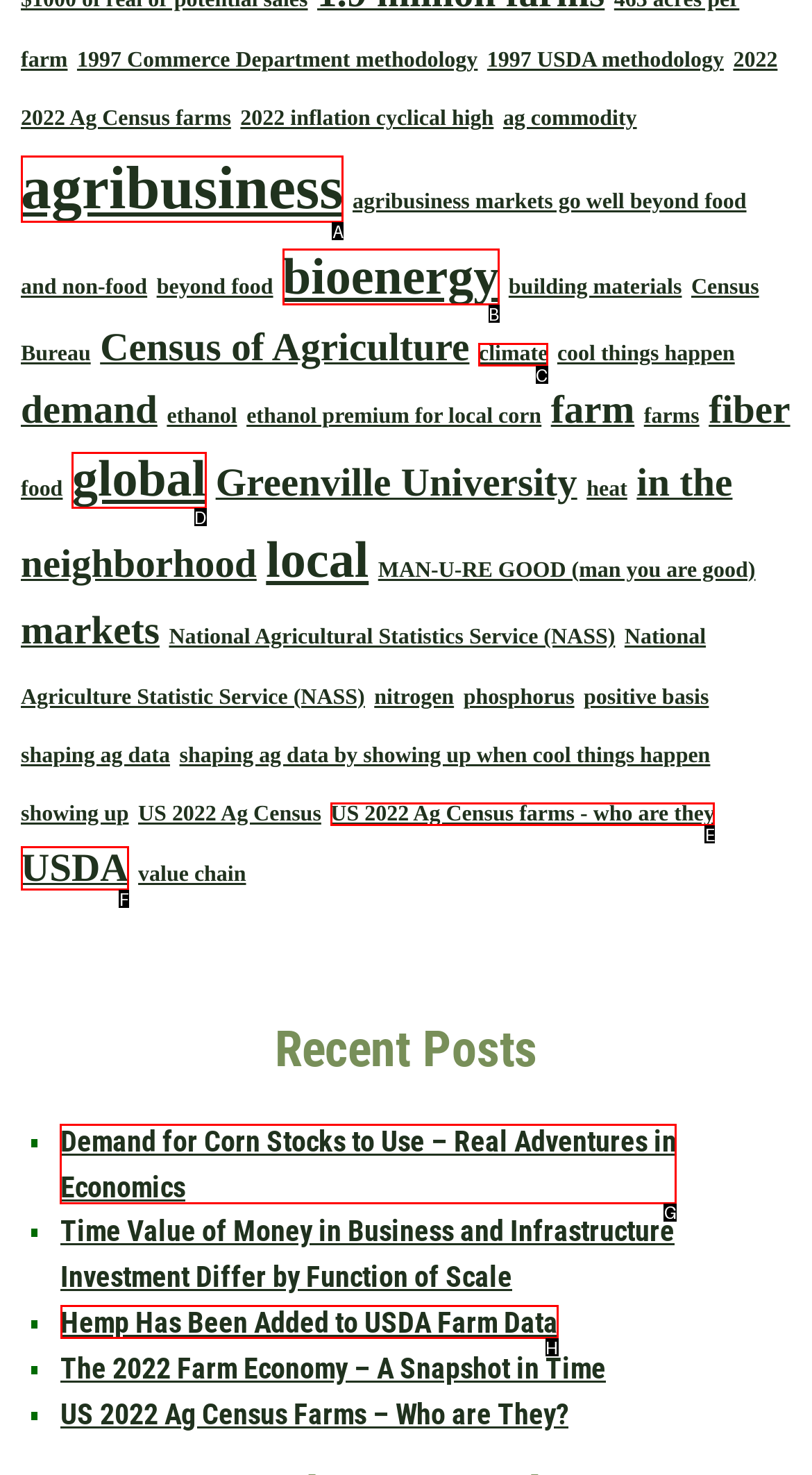Tell me which option I should click to complete the following task: View the recent post about Demand for Corn Stocks to Use Answer with the option's letter from the given choices directly.

G